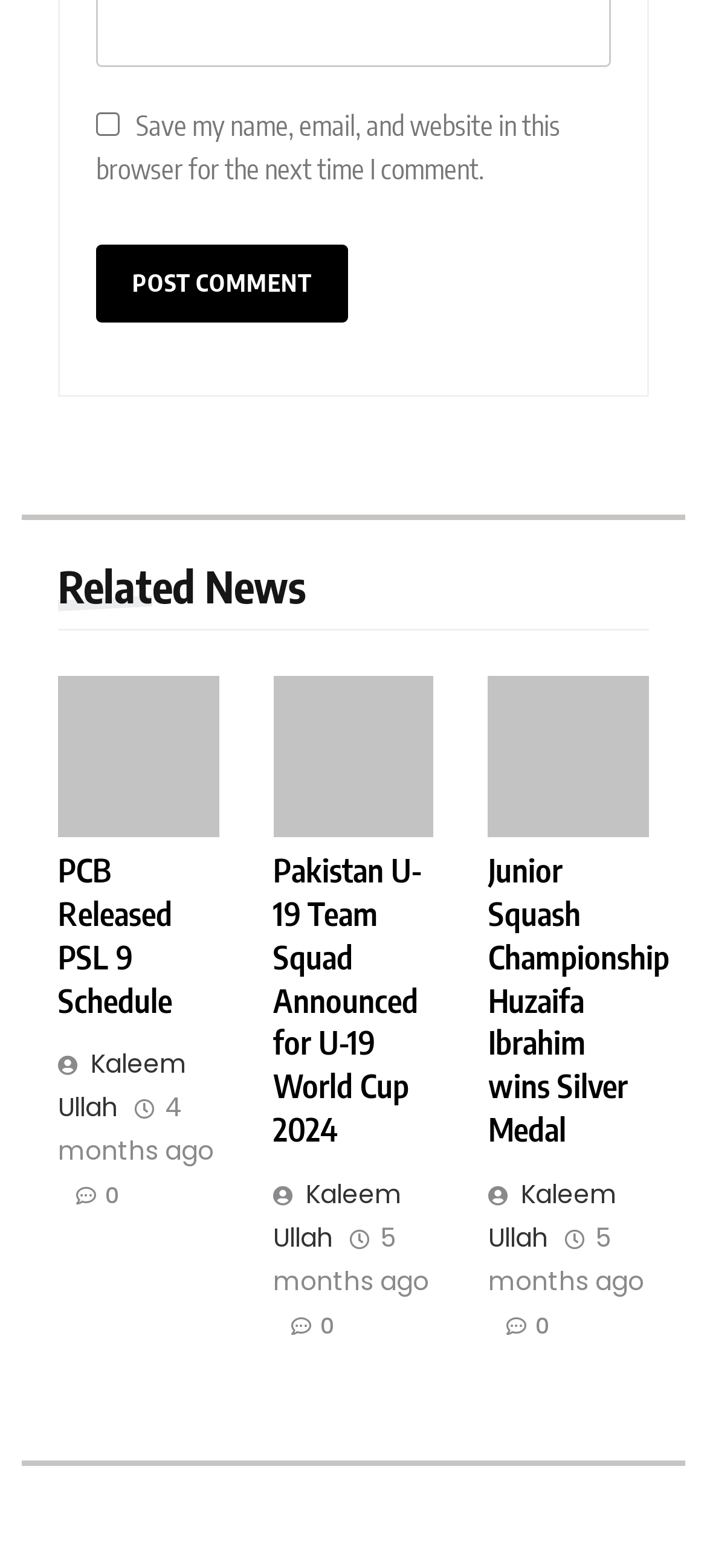Please identify the bounding box coordinates of the clickable element to fulfill the following instruction: "Check the article about Pakistan U-19 Team Squad Announced for U-19 World Cup 2024". The coordinates should be four float numbers between 0 and 1, i.e., [left, top, right, bottom].

[0.386, 0.542, 0.597, 0.733]